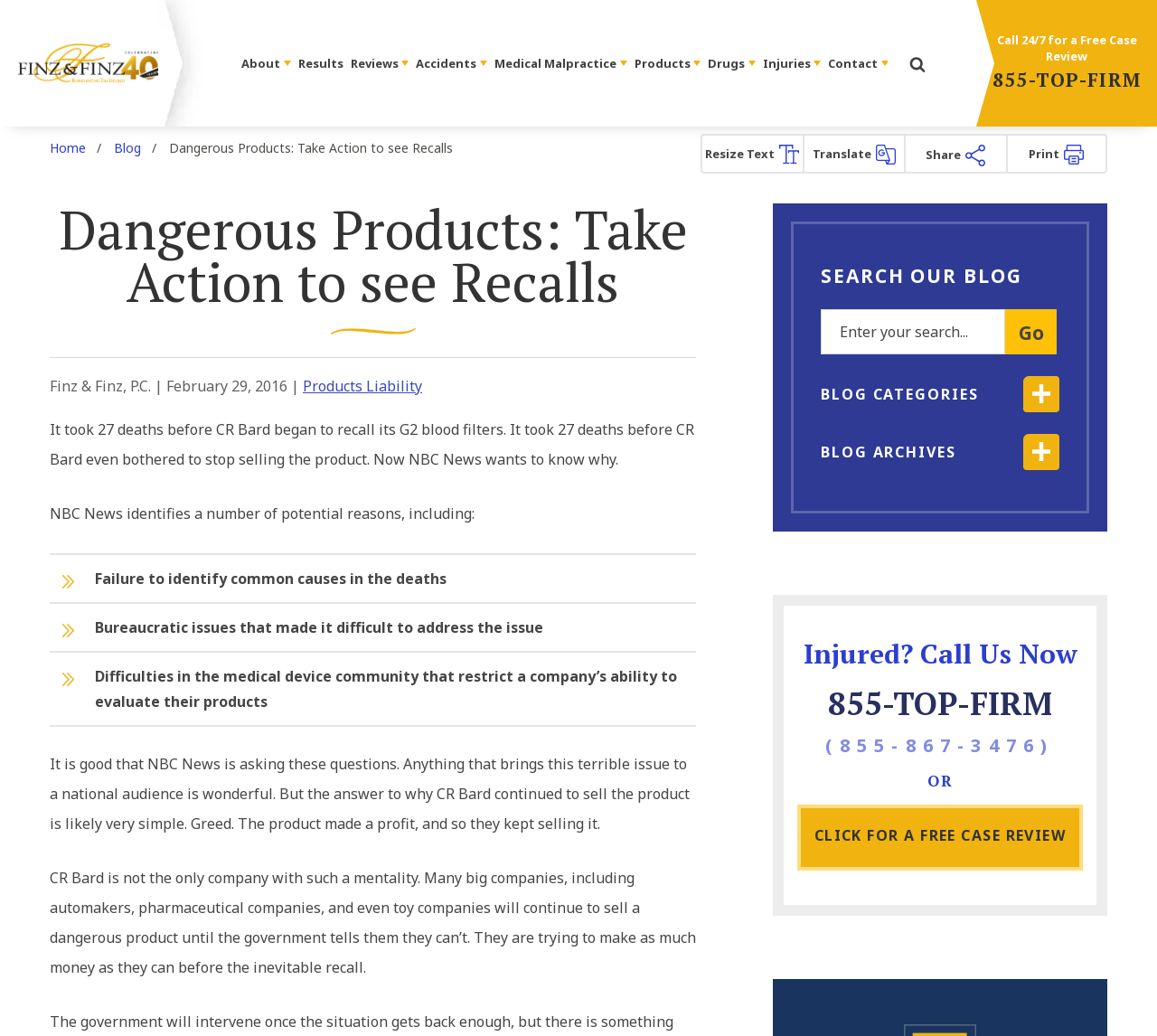Given the description aria-label="Search" name="s" placeholder="Enter your search...", predict the bounding box coordinates of the UI element. Ensure the coordinates are in the format (top-left x, top-left y, bottom-right x, bottom-right y) and all values are between 0 and 1.

[0.709, 0.298, 0.869, 0.342]